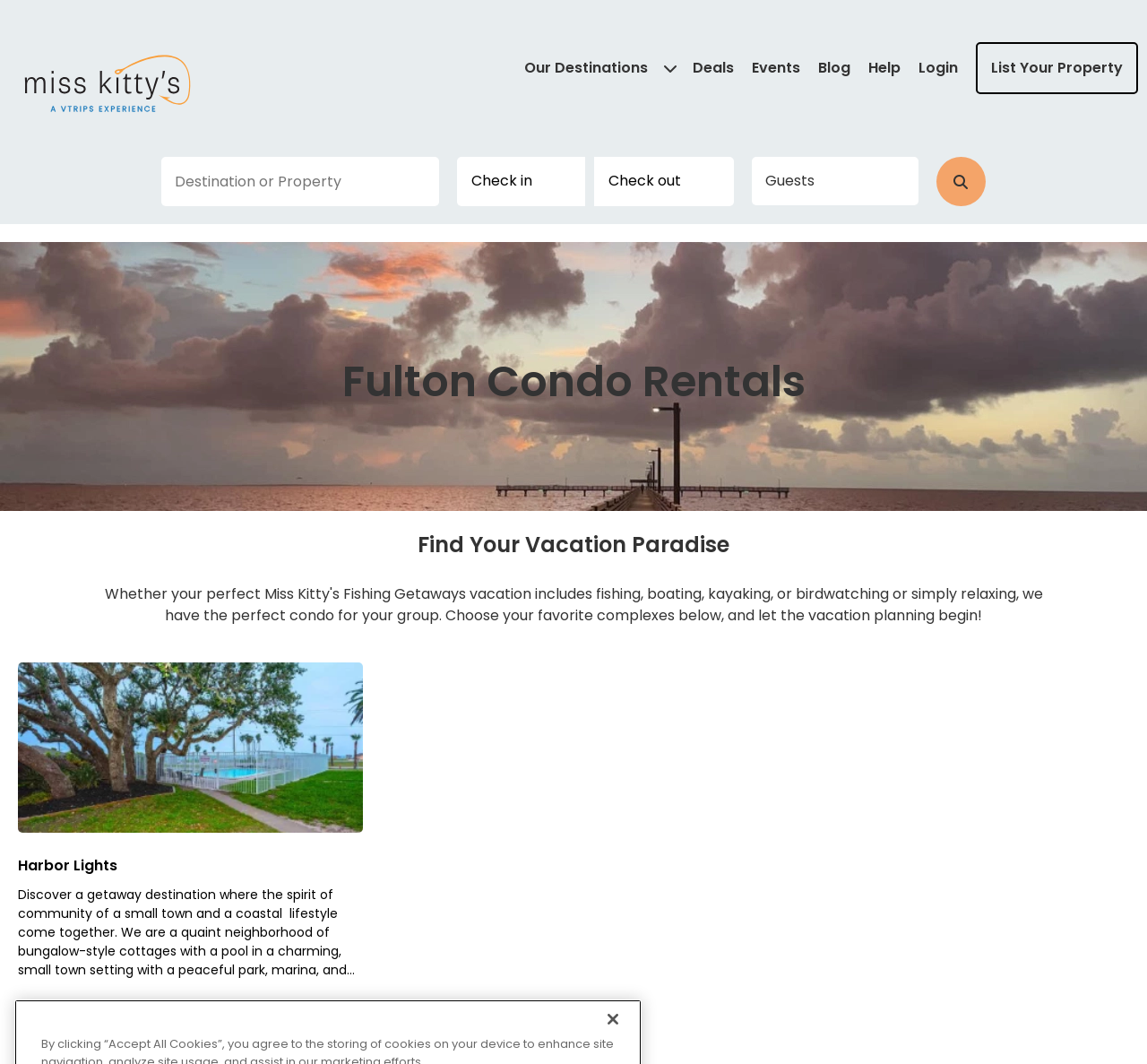Given the webpage screenshot, identify the bounding box of the UI element that matches this description: "List Your Property".

[0.851, 0.04, 0.992, 0.088]